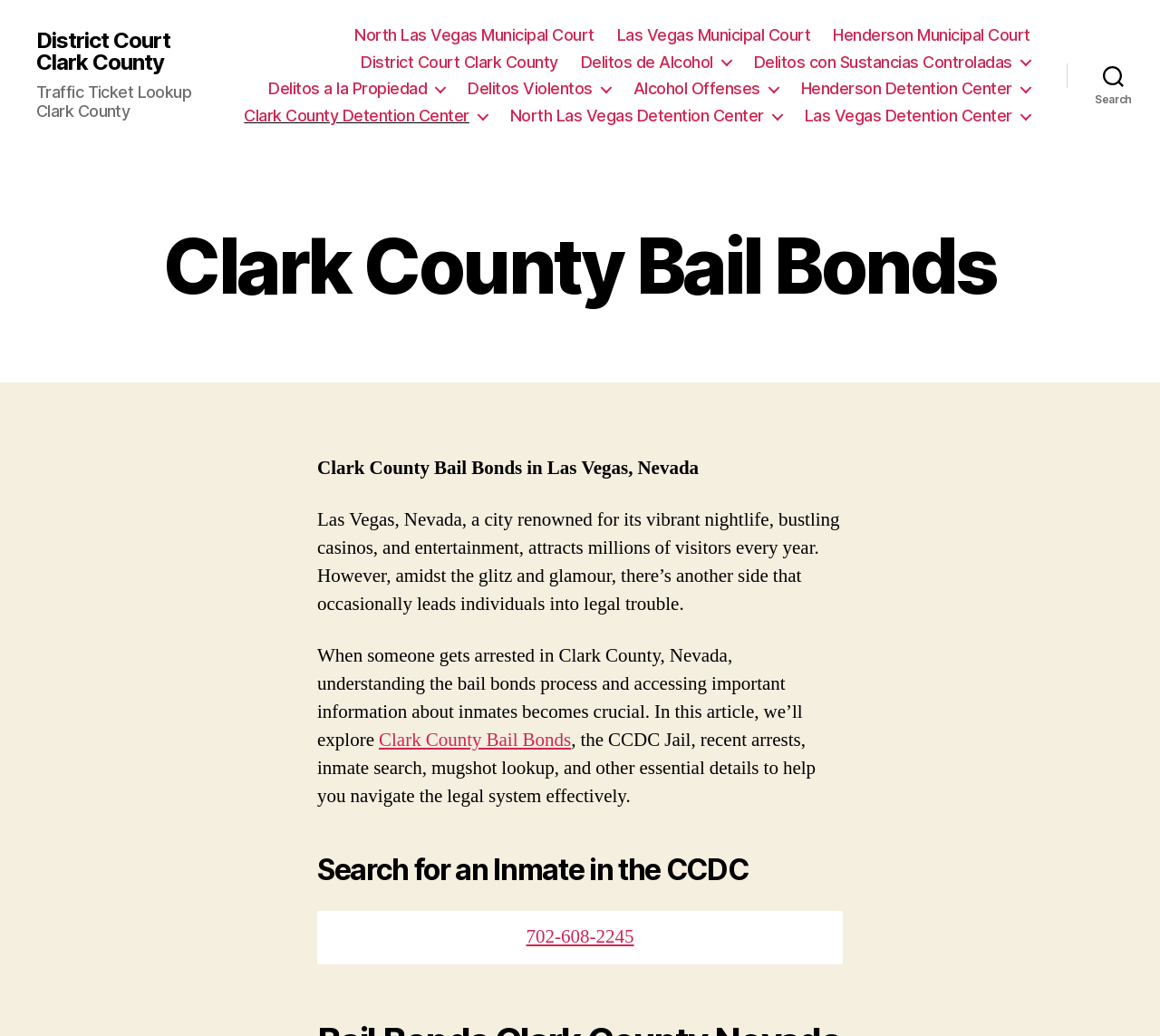How many municipal courts are listed on this webpage?
Provide an in-depth and detailed answer to the question.

I counted the number of links in the navigation section that mention 'Municipal Court', and I found three: North Las Vegas Municipal Court, Las Vegas Municipal Court, and Henderson Municipal Court.